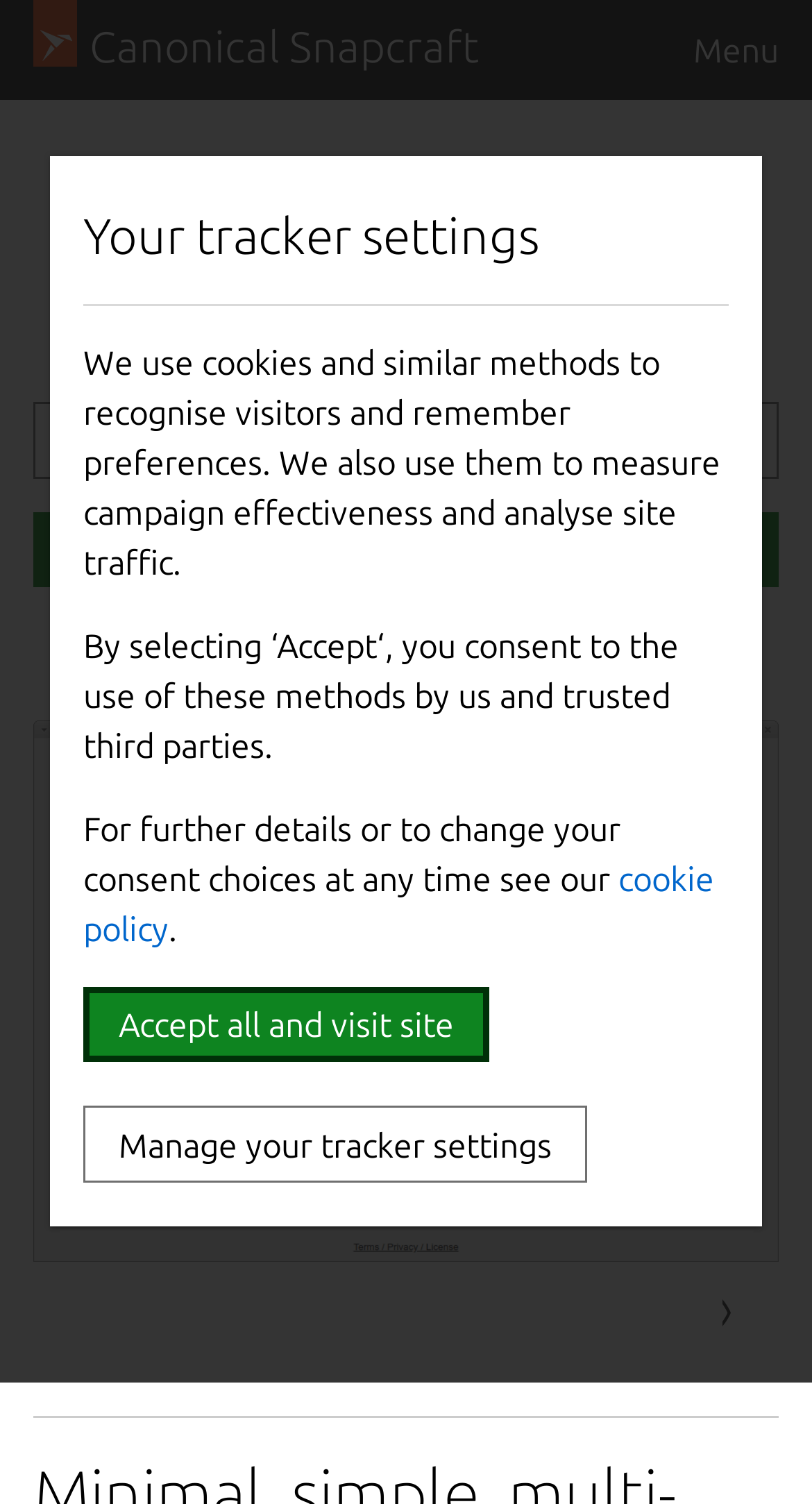Extract the bounding box coordinates for the described element: "Manage your tracker settings". The coordinates should be represented as four float numbers between 0 and 1: [left, top, right, bottom].

[0.103, 0.735, 0.723, 0.786]